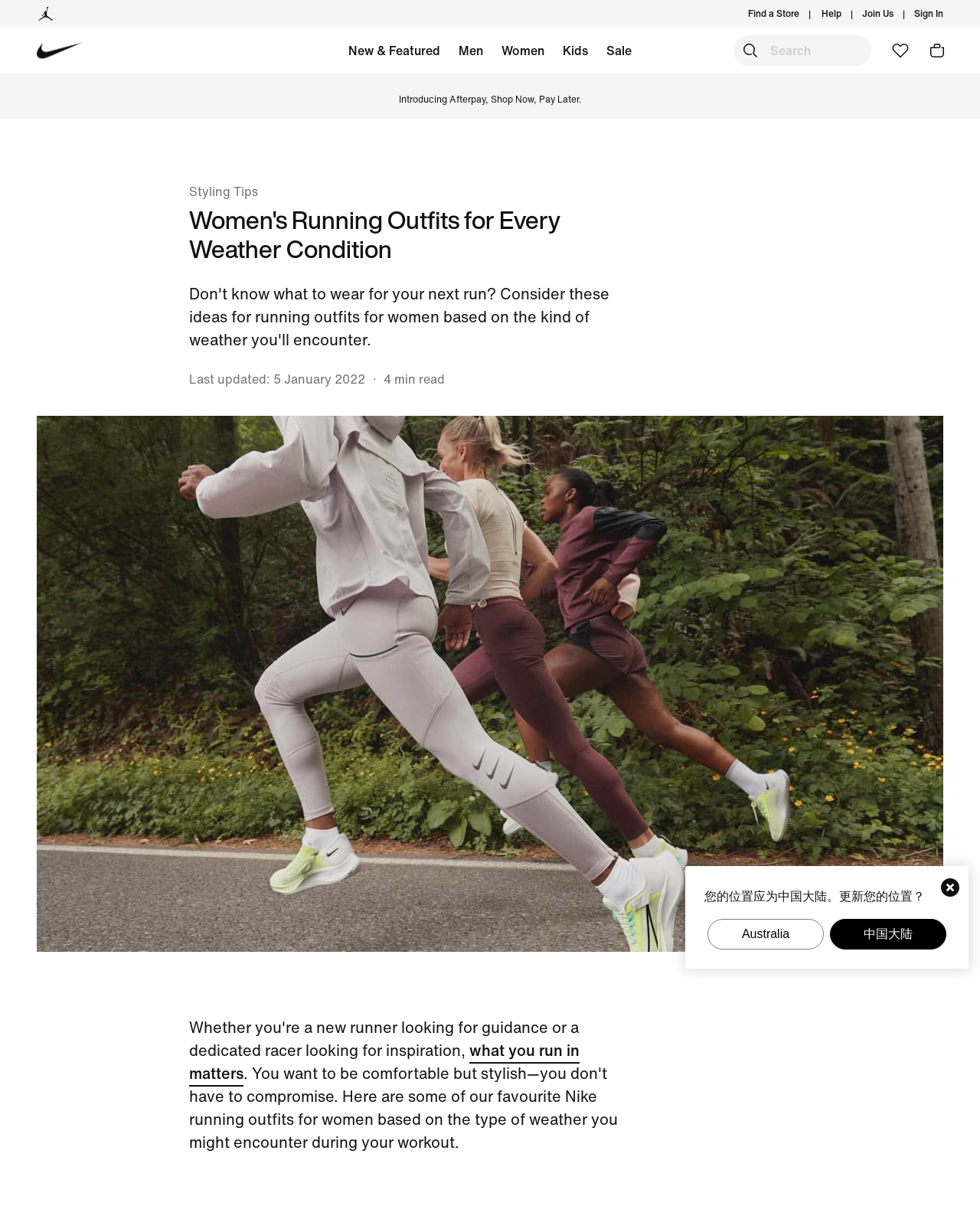Please provide a brief answer to the question using only one word or phrase: 
What is the location being suggested?

Australia